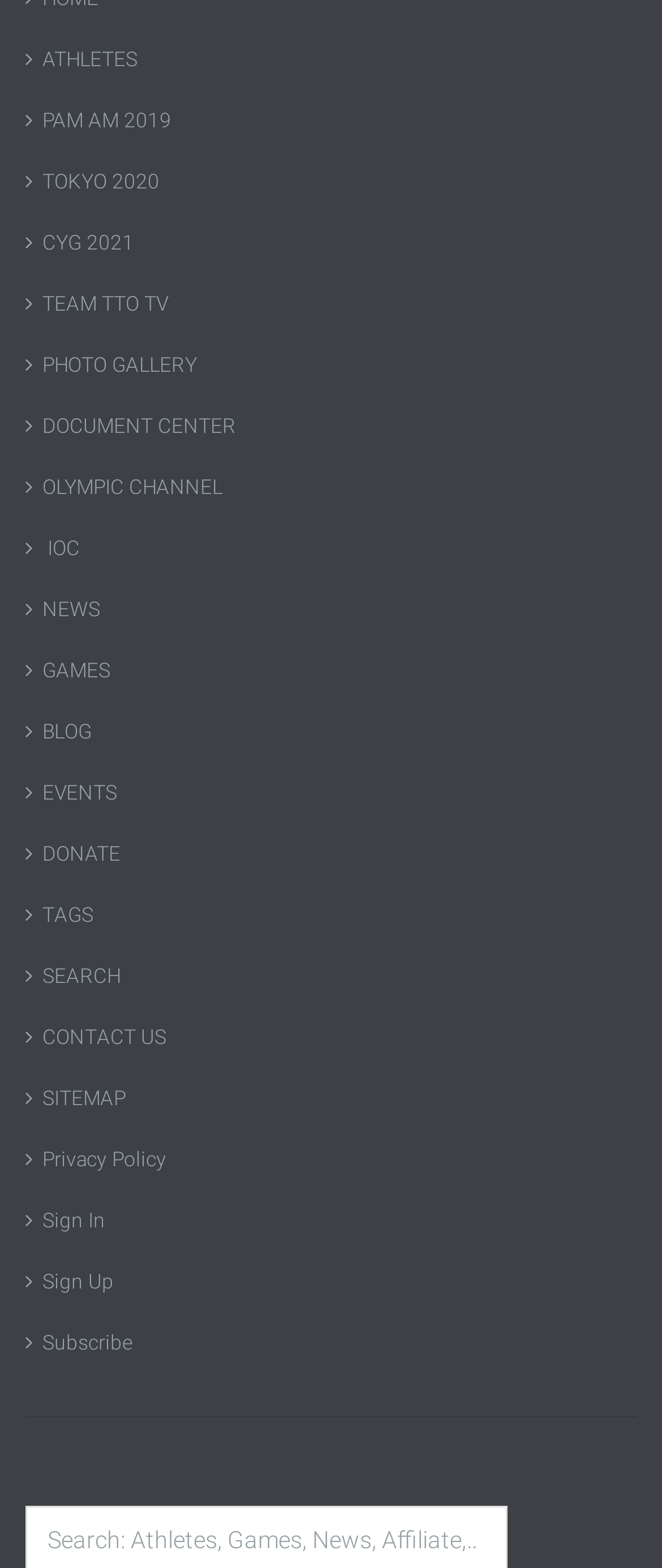Please specify the bounding box coordinates of the area that should be clicked to accomplish the following instruction: "View Olympic Channel". The coordinates should consist of four float numbers between 0 and 1, i.e., [left, top, right, bottom].

[0.038, 0.291, 0.962, 0.33]